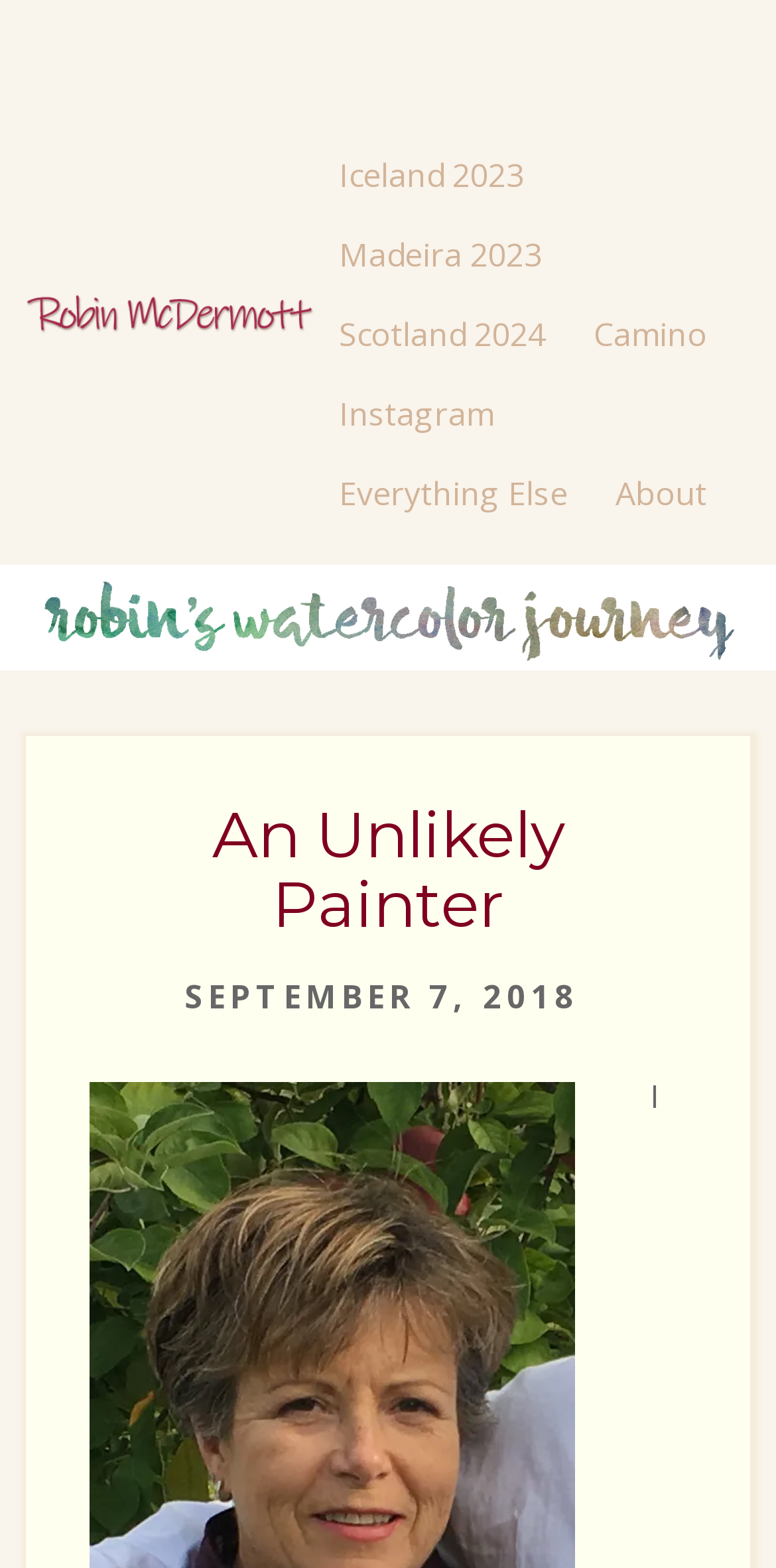Use one word or a short phrase to answer the question provided: 
How many tables are there on the webpage?

2